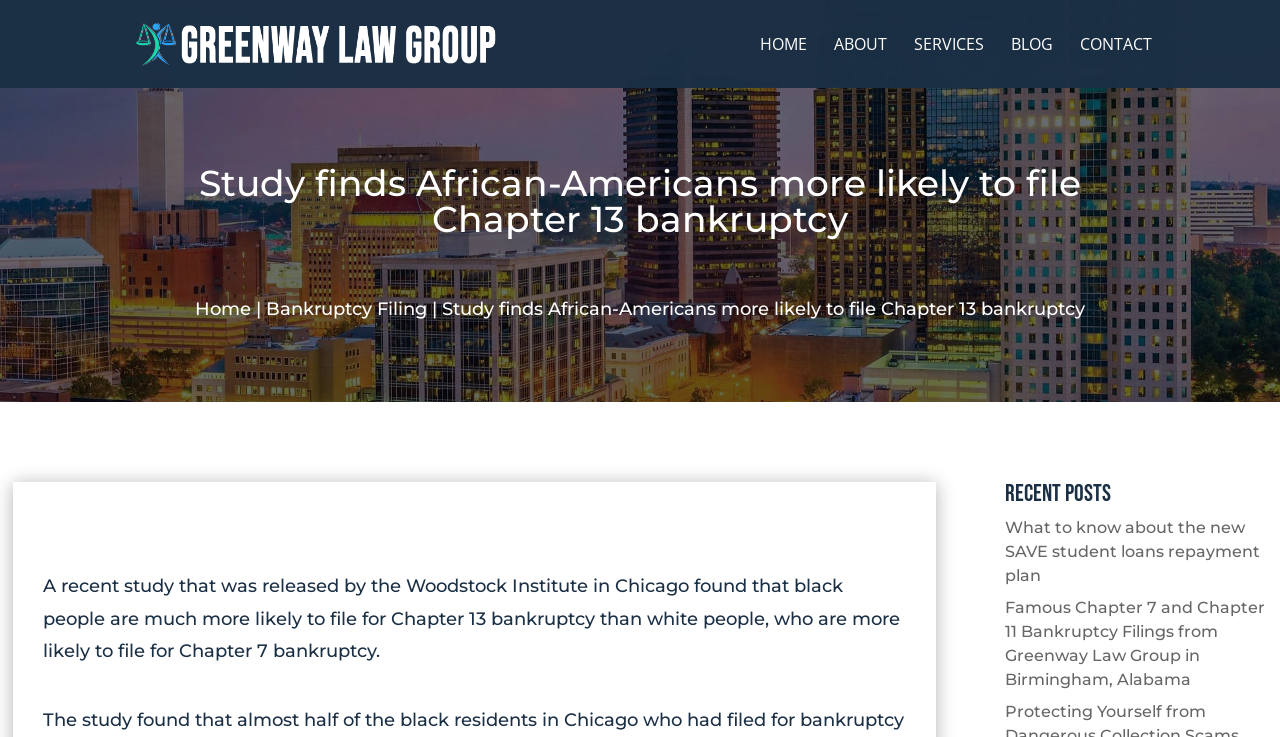Using the webpage screenshot, locate the HTML element that fits the following description and provide its bounding box: "About".

[0.652, 0.05, 0.693, 0.119]